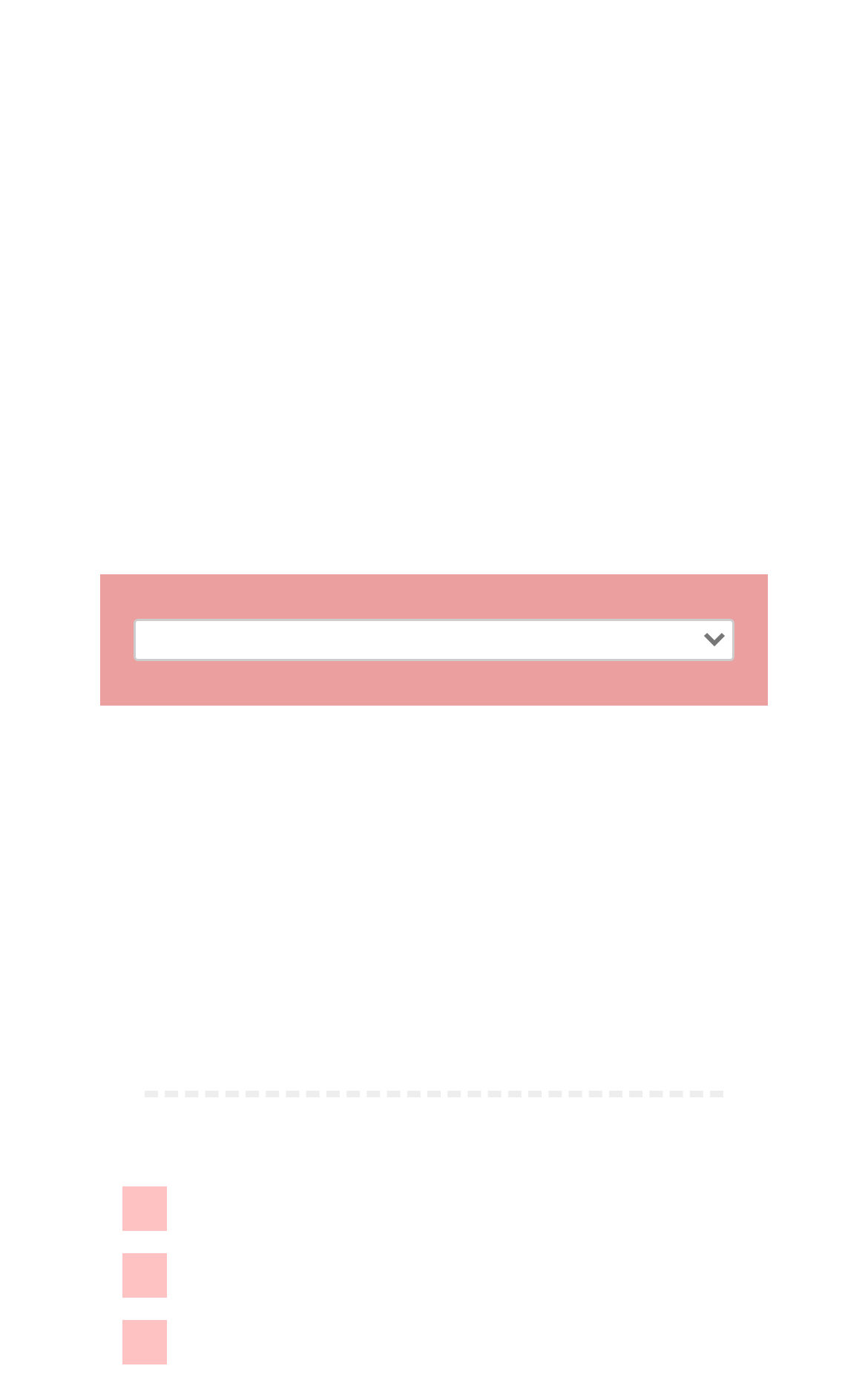What is the category of the post?
Based on the image, give a one-word or short phrase answer.

Friendship, Lawn Fawn